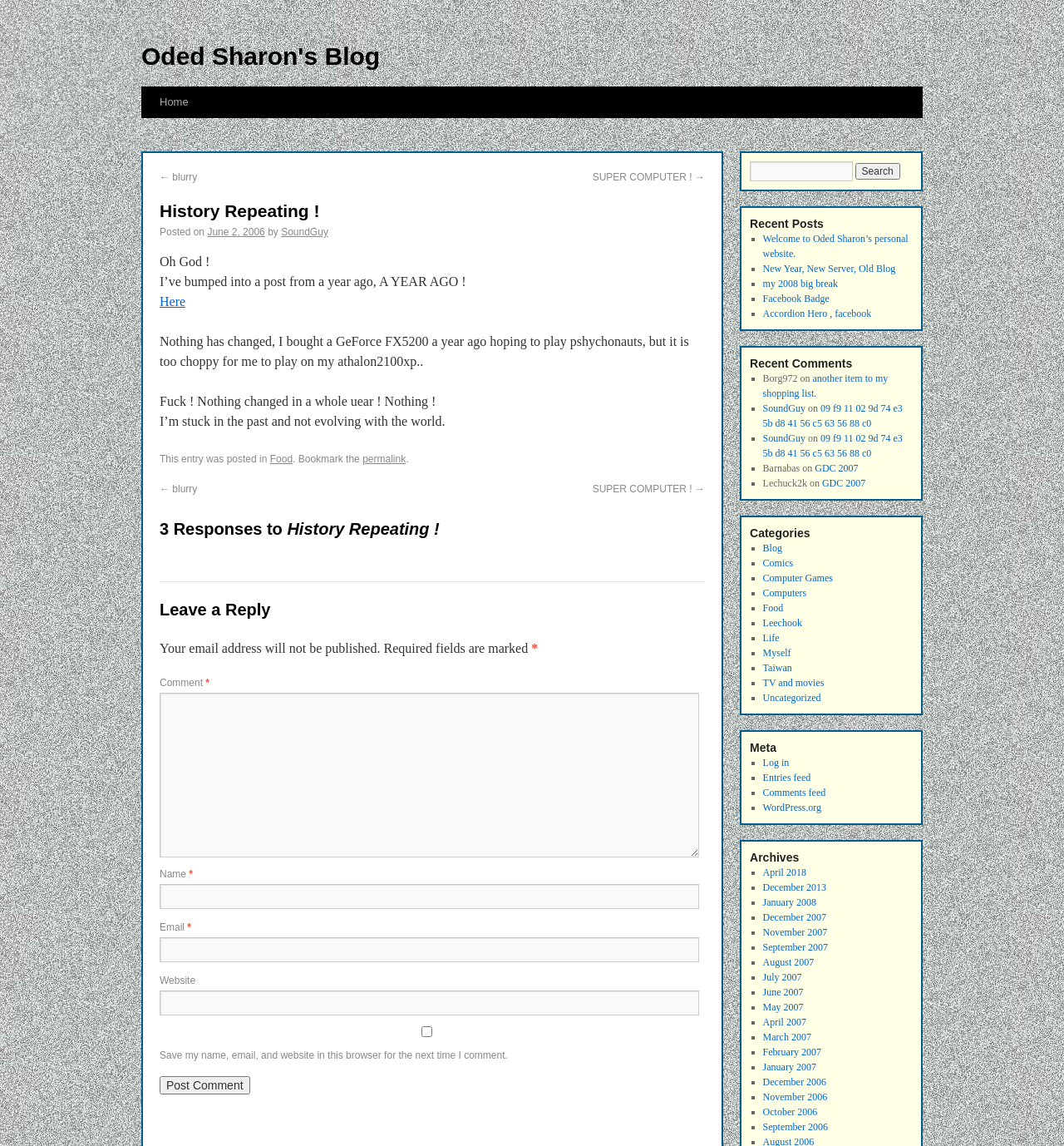Identify the webpage's primary heading and generate its text.

History Repeating !